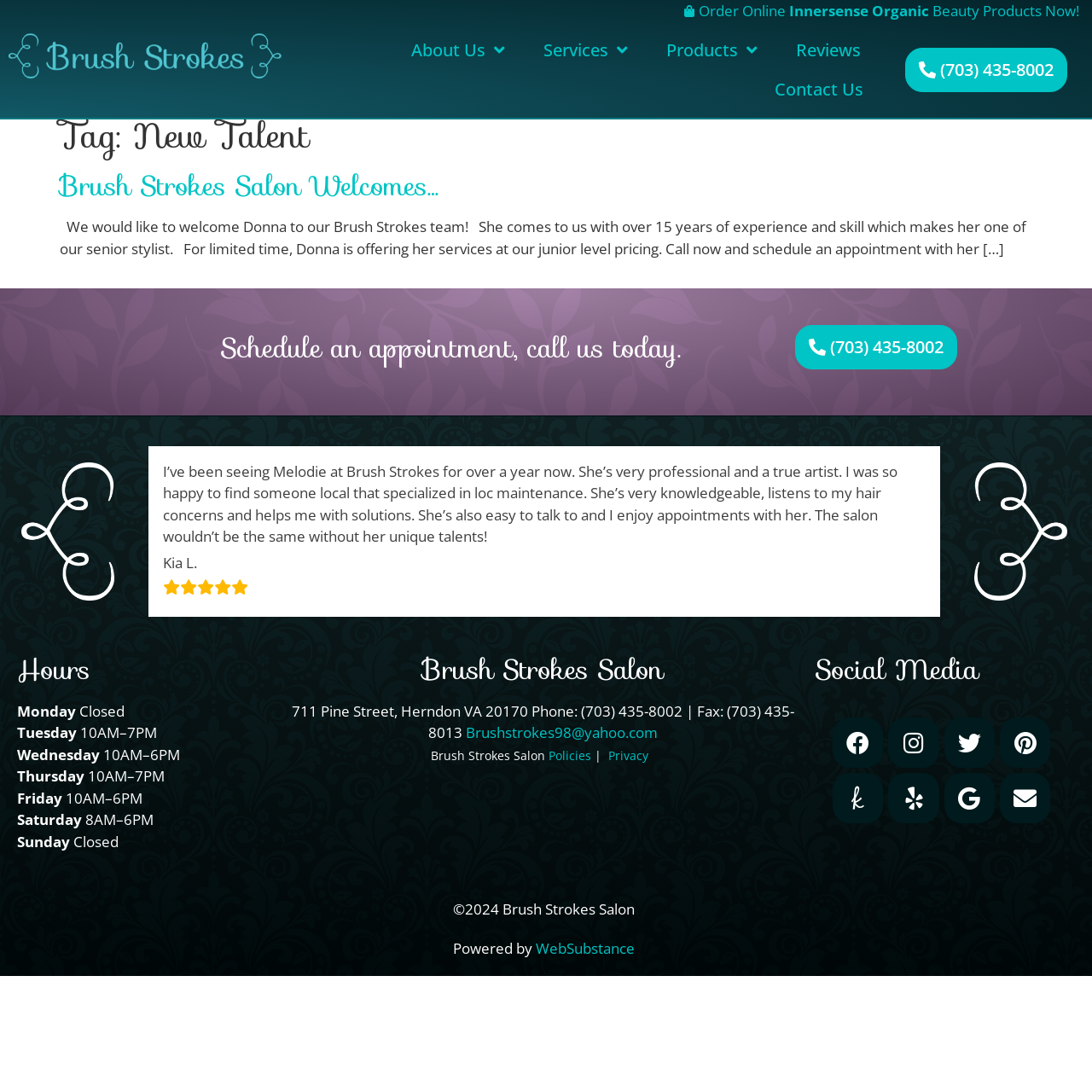Based on the visual content of the image, answer the question thoroughly: What are the hours of operation on Saturday?

The hours of operation can be found in the 'Hours' section of the webpage. According to the section, Brush Strokes Salon is open from 8AM to 6PM on Saturdays.